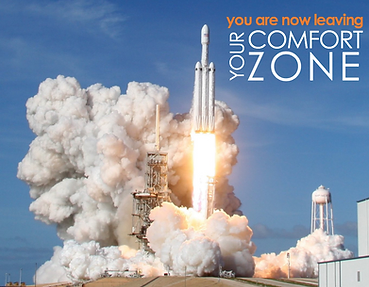What is emerging from the rocket's engines?
By examining the image, provide a one-word or phrase answer.

flame and exhaust